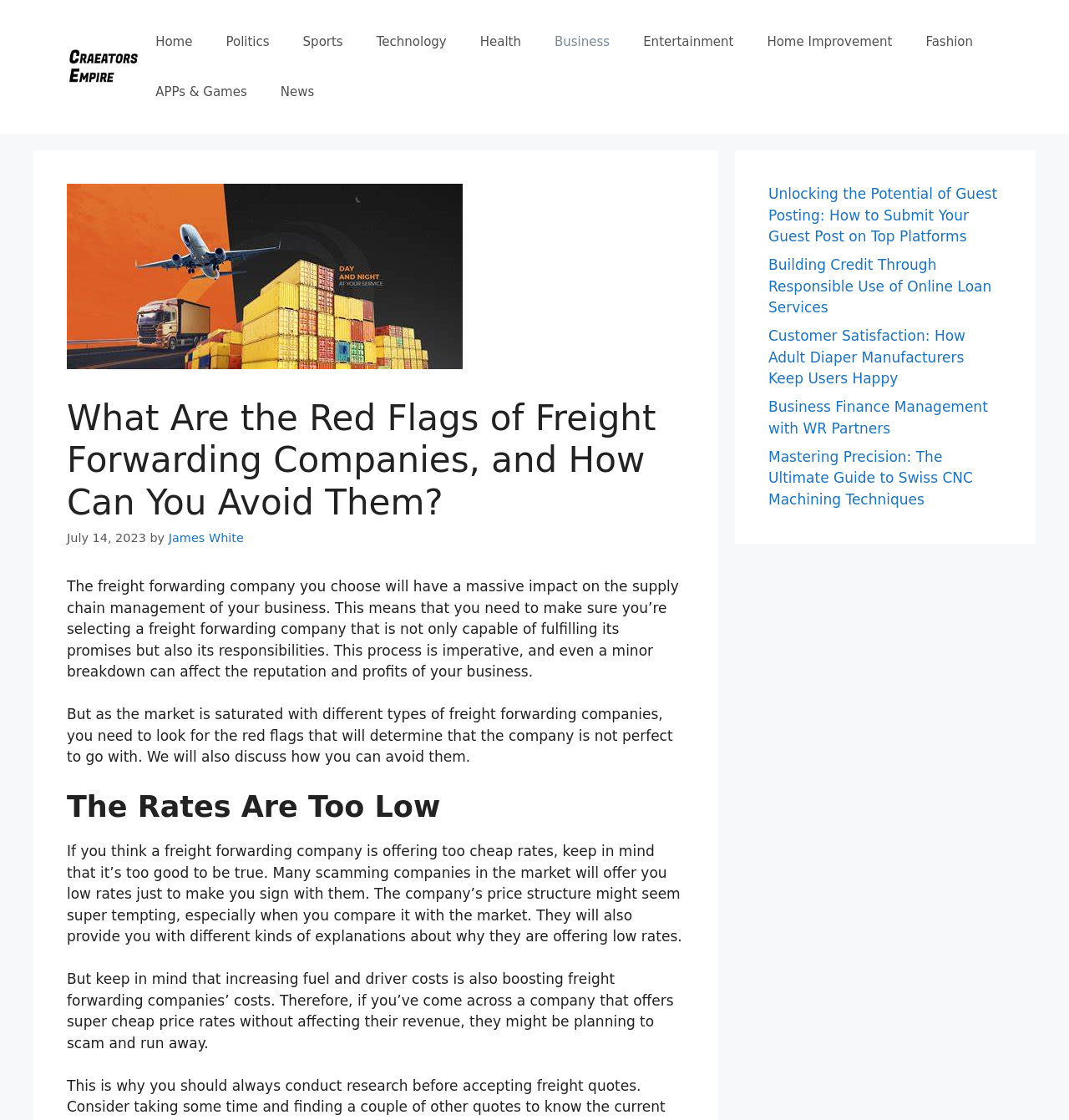Please identify the bounding box coordinates of the element that needs to be clicked to perform the following instruction: "Click the 'Home' link".

[0.13, 0.015, 0.196, 0.06]